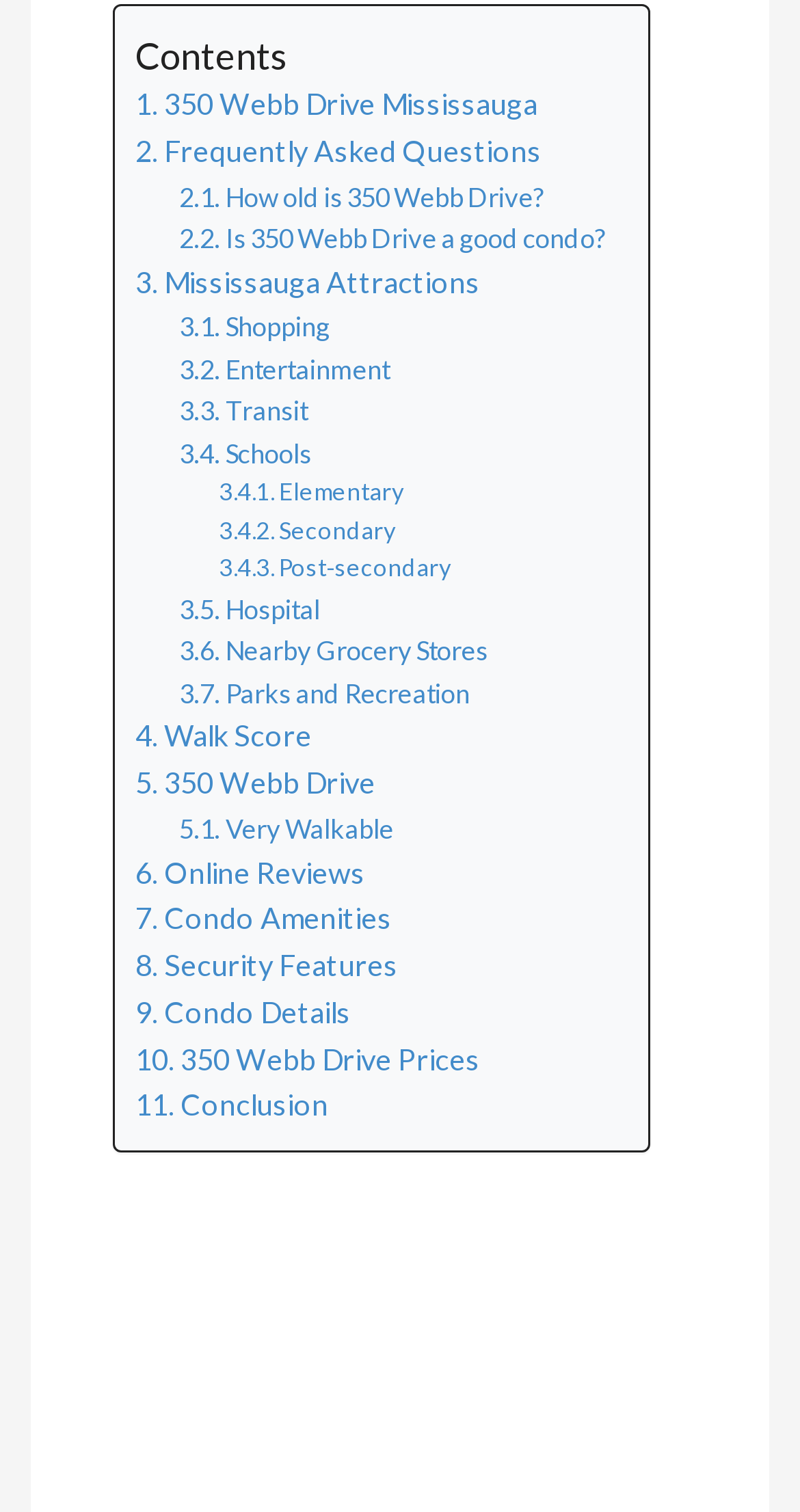Identify the coordinates of the bounding box for the element that must be clicked to accomplish the instruction: "Get 350 Webb Drive prices".

[0.169, 0.686, 0.6, 0.717]